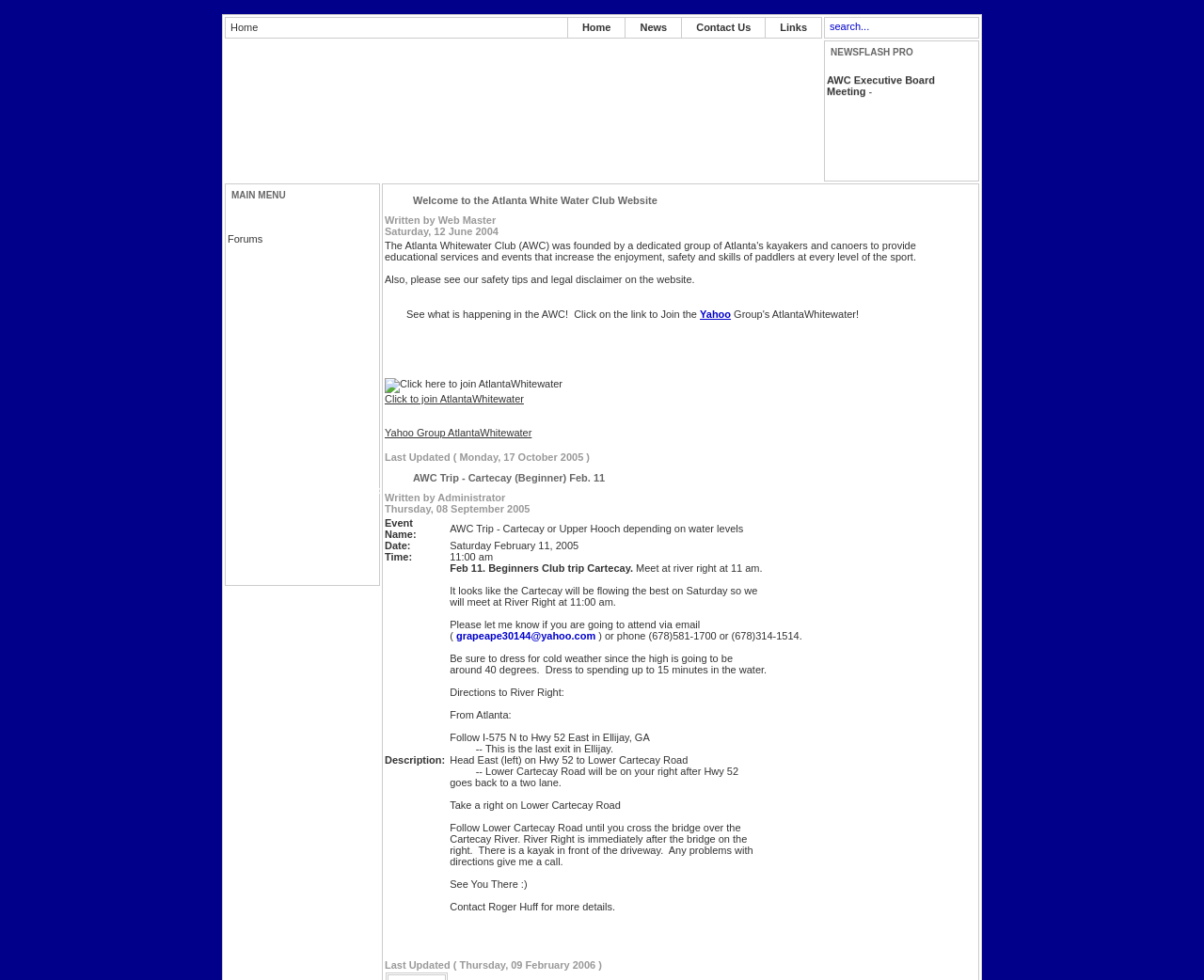Give a one-word or one-phrase response to the question: 
What is the link to join the Yahoo Group?

AtlantaWhitewater